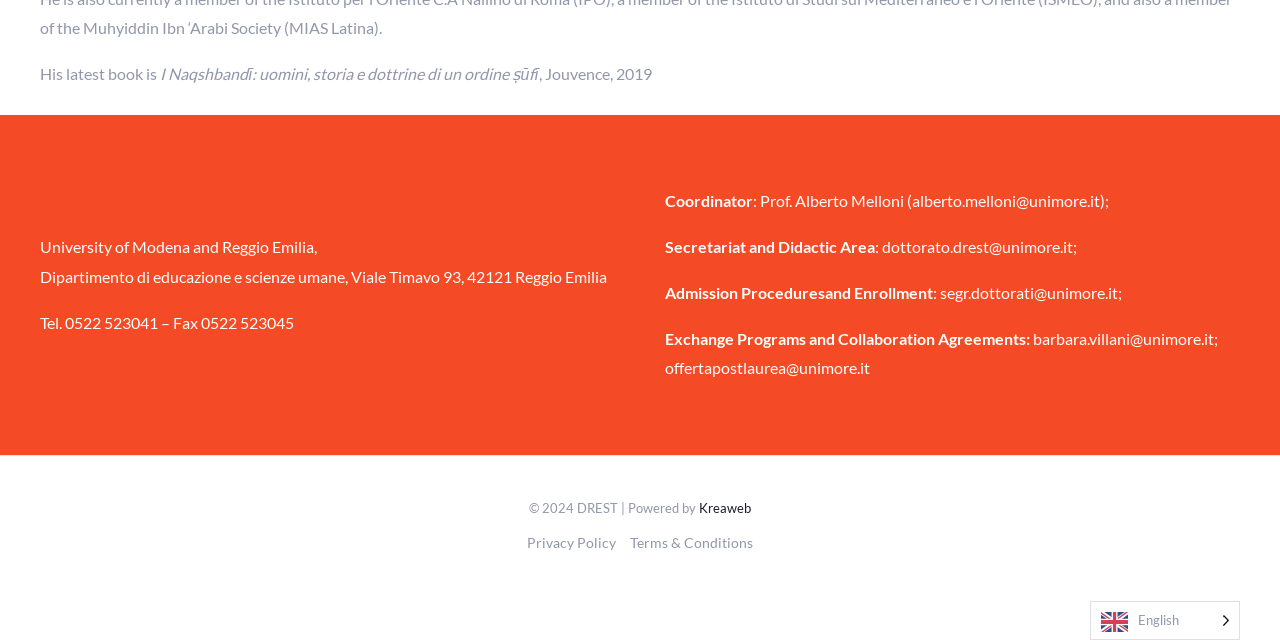Find the bounding box of the UI element described as follows: "Privacy Policy".

[0.412, 0.828, 0.487, 0.869]